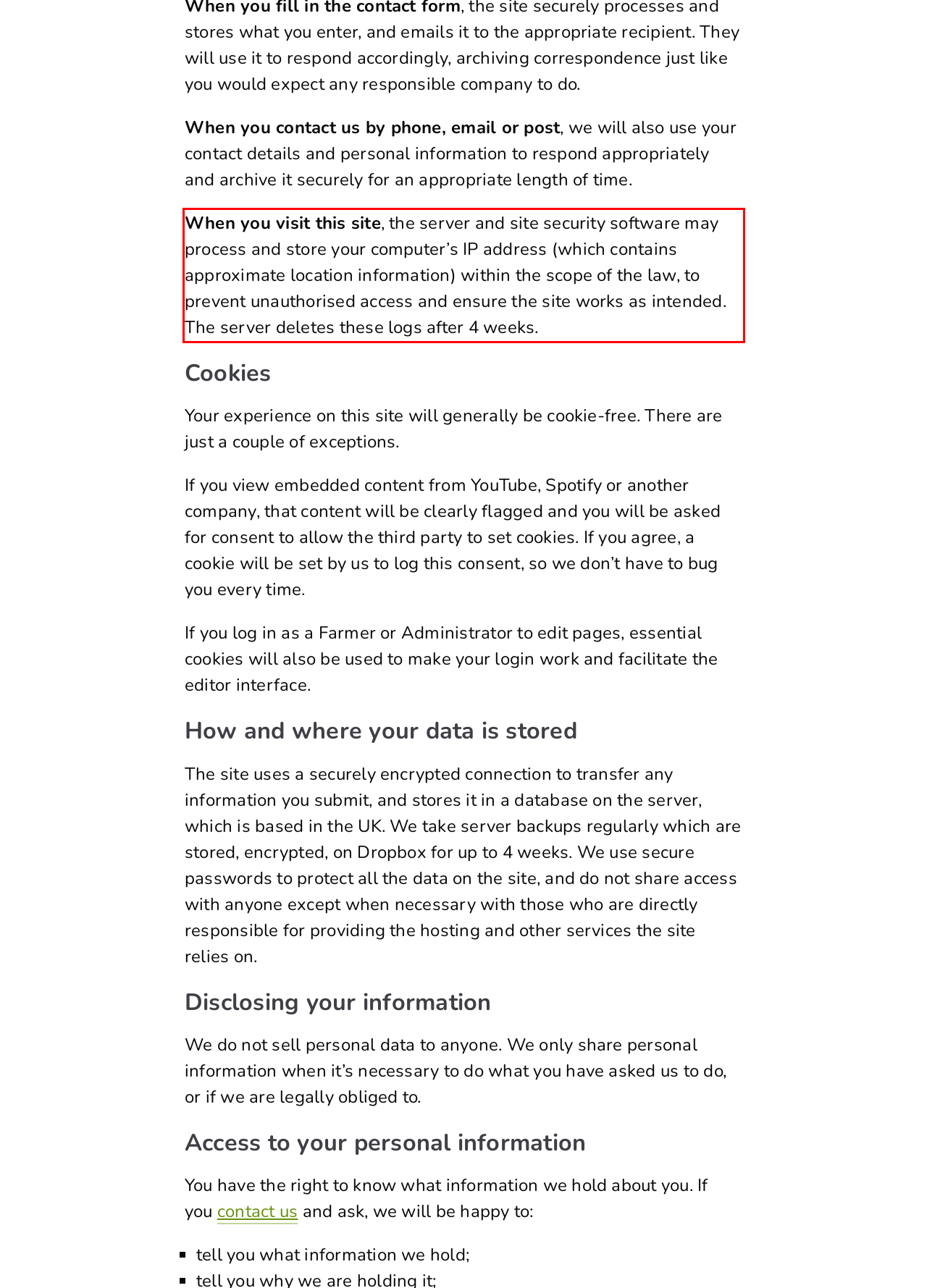Within the screenshot of the webpage, locate the red bounding box and use OCR to identify and provide the text content inside it.

When you visit this site, the server and site security software may process and store your computer’s IP address (which contains approximate location information) within the scope of the law, to prevent unauthorised access and ensure the site works as intended. The server deletes these logs after 4 weeks.